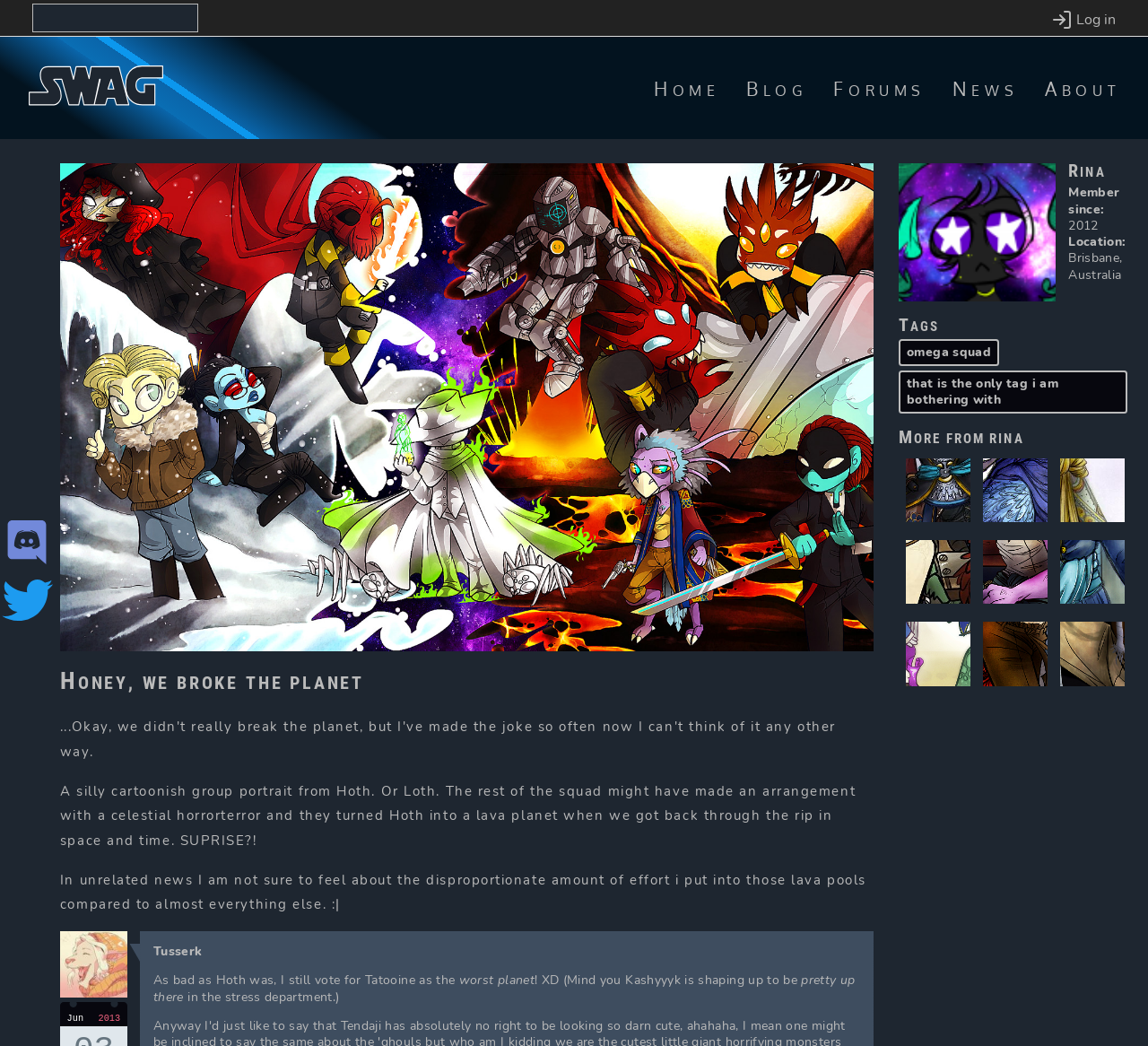Please locate the bounding box coordinates of the element that should be clicked to complete the given instruction: "Join SWAG on Discord".

[0.0, 0.493, 0.047, 0.548]